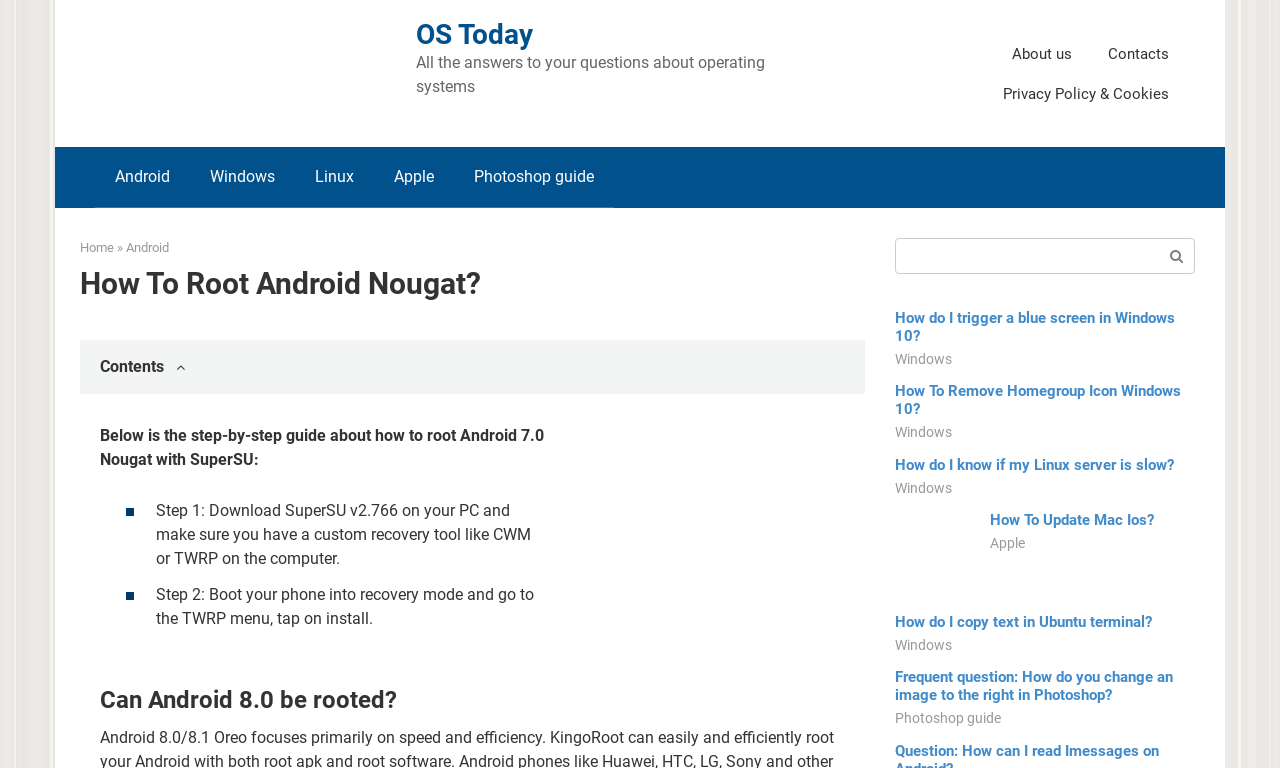Carefully observe the image and respond to the question with a detailed answer:
What is the operating system being rooted?

The webpage provides a step-by-step guide on how to root Android 7.0 Nougat with SuperSU, which indicates that the operating system being rooted is Android 7.0 Nougat.